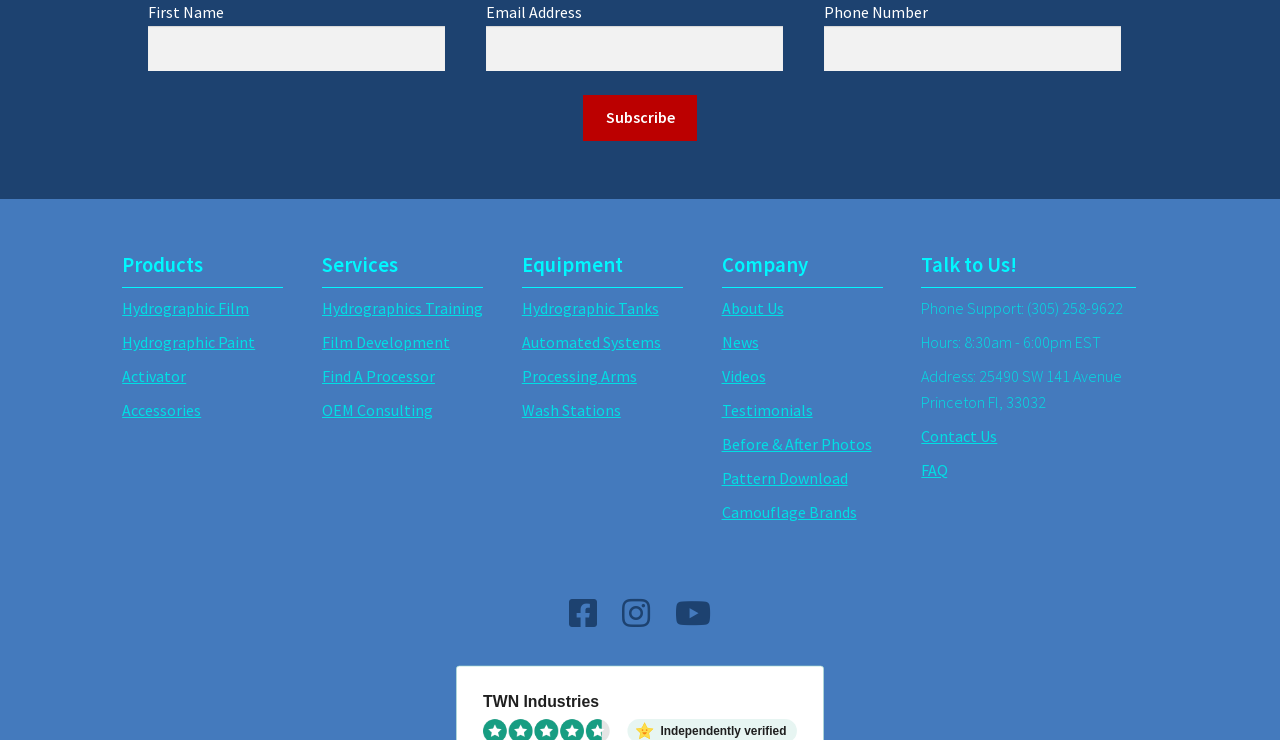Determine the bounding box for the described UI element: "Testimonials".

[0.564, 0.54, 0.635, 0.568]